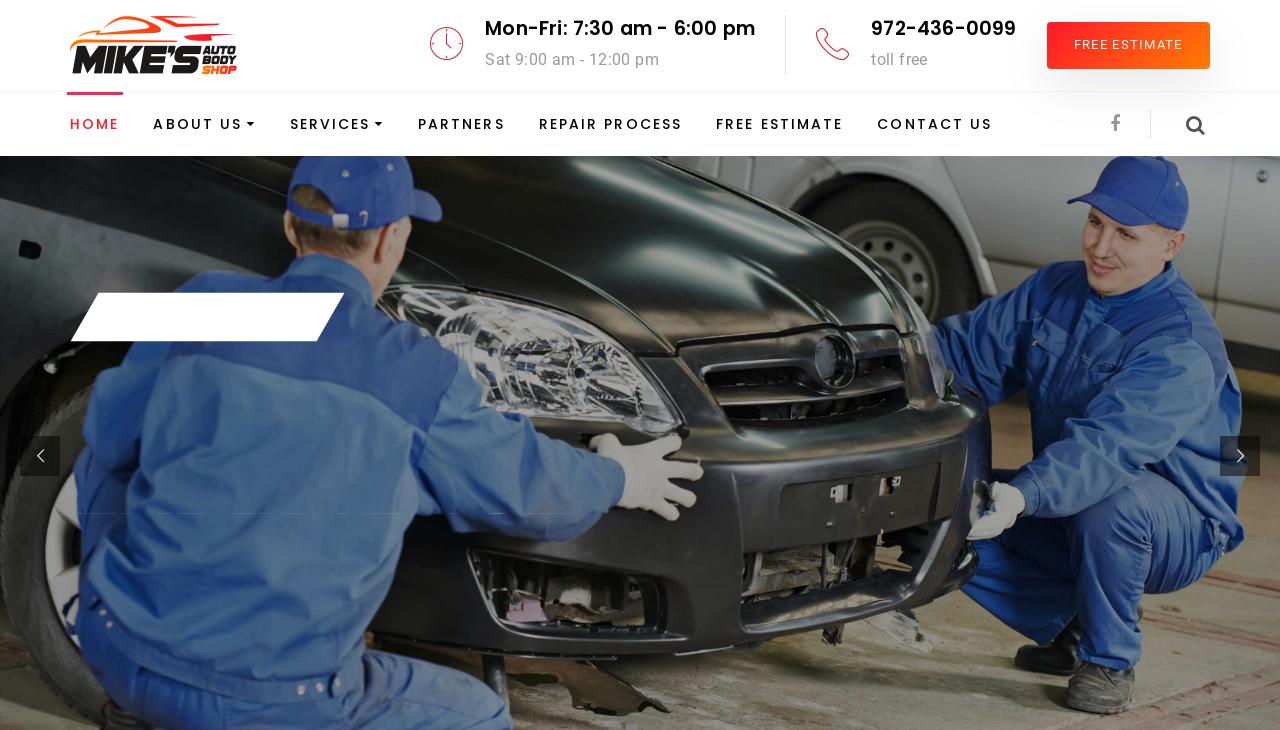Please give the bounding box coordinates of the area that should be clicked to fulfill the following instruction: "Call the toll-free number". The coordinates should be in the format of four float numbers from 0 to 1, i.e., [left, top, right, bottom].

[0.681, 0.068, 0.725, 0.094]